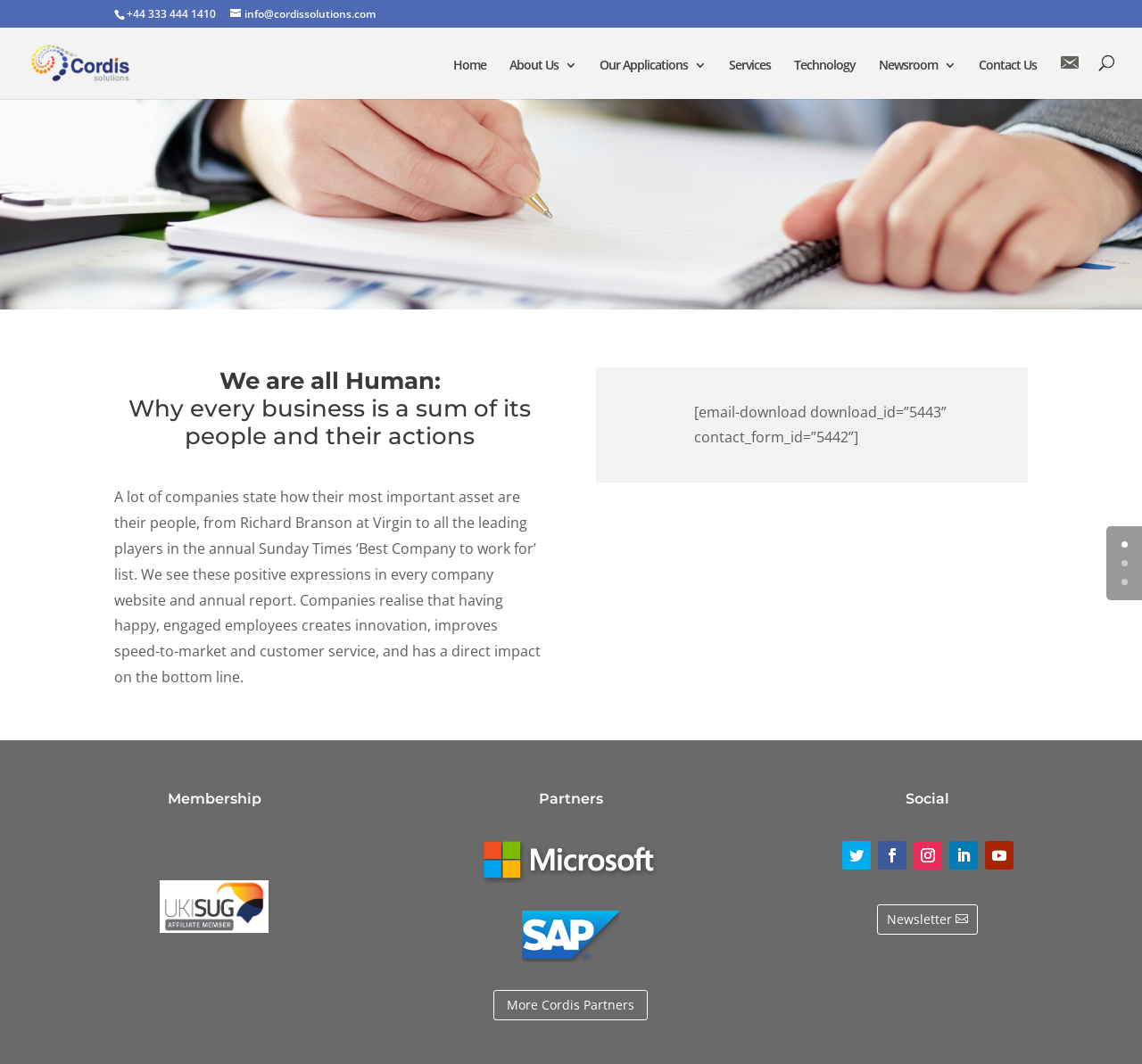What can be downloaded from the webpage?
Identify the answer in the screenshot and reply with a single word or phrase.

Email